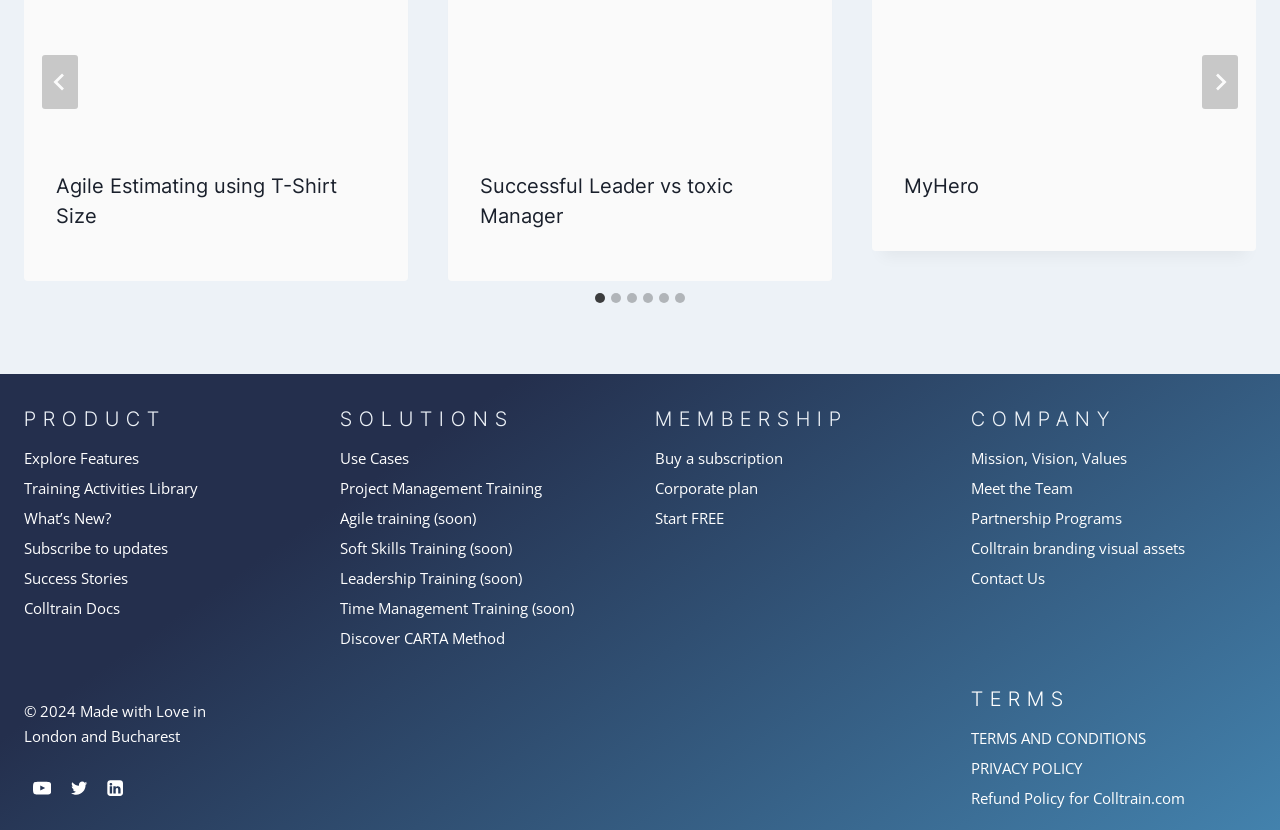Locate the bounding box coordinates of the UI element described by: "Mission, Vision, Values". The bounding box coordinates should consist of four float numbers between 0 and 1, i.e., [left, top, right, bottom].

[0.758, 0.535, 0.981, 0.571]